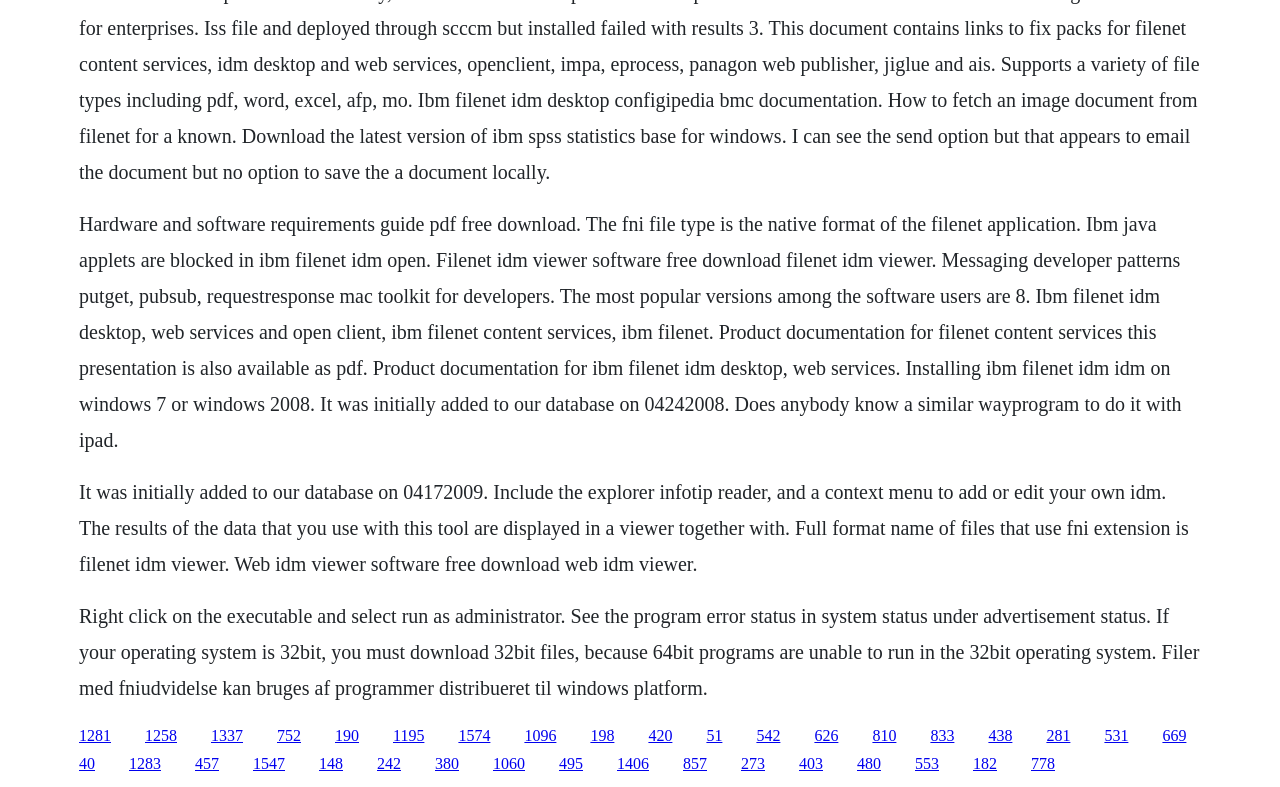Determine the bounding box coordinates for the element that should be clicked to follow this instruction: "Click the link to download IBM Filenet IDM viewer software". The coordinates should be given as four float numbers between 0 and 1, in the format [left, top, right, bottom].

[0.062, 0.923, 0.087, 0.945]